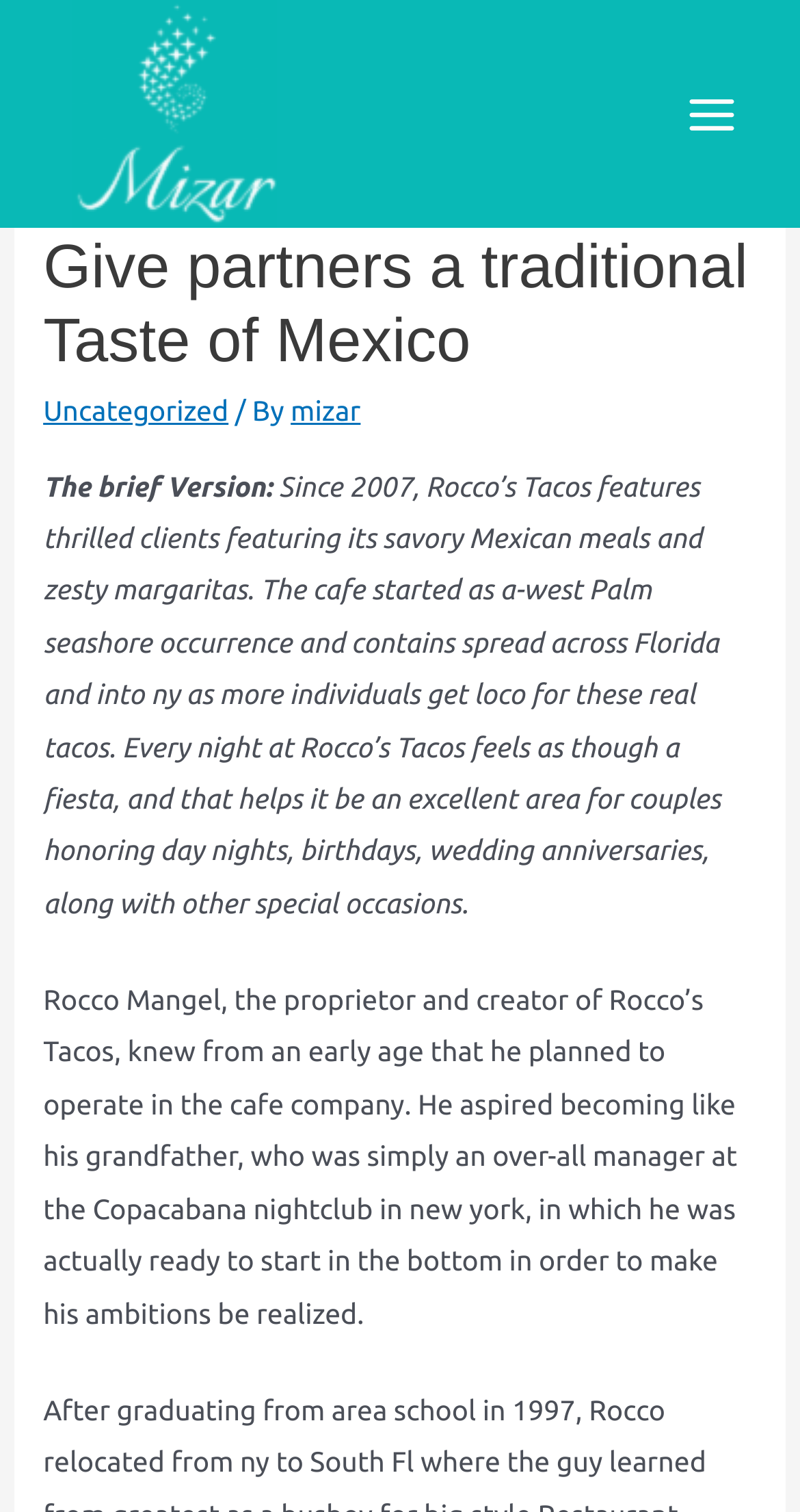What is the atmosphere like at Rocco's Tacos?
Refer to the screenshot and respond with a concise word or phrase.

Fiesta-like